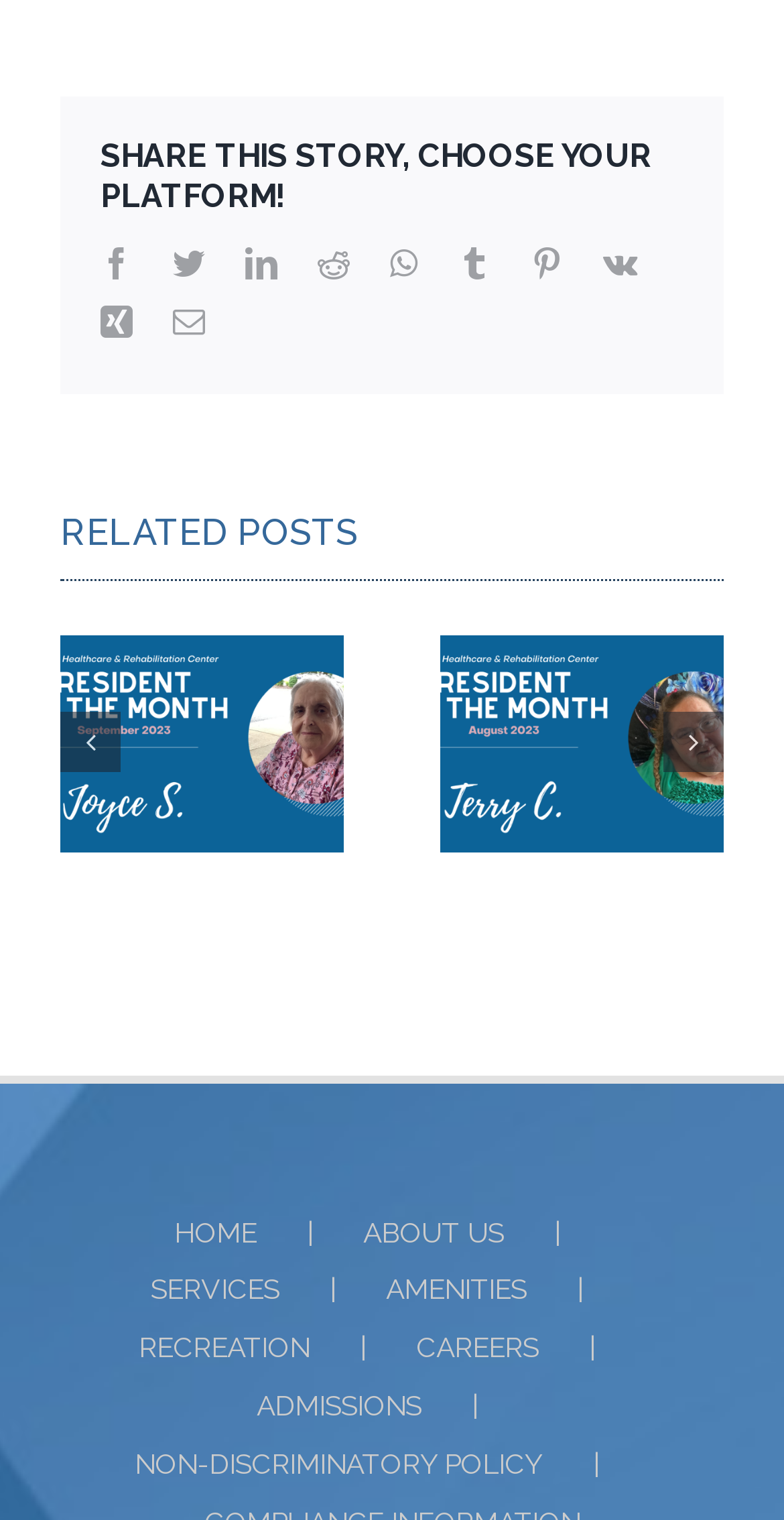Identify and provide the bounding box for the element described by: "ABOUT US".

[0.463, 0.795, 0.778, 0.828]